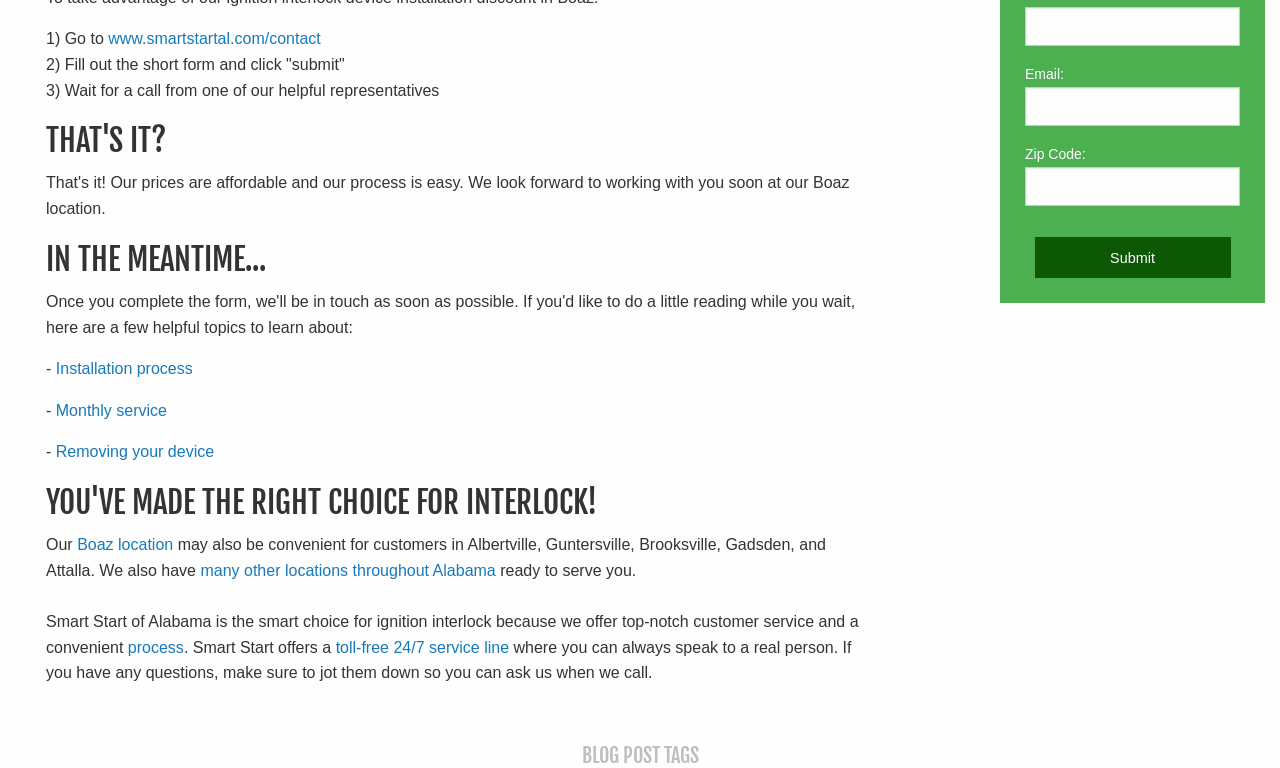Please identify the bounding box coordinates of the region to click in order to complete the task: "Fill out the short form". The coordinates must be four float numbers between 0 and 1, specified as [left, top, right, bottom].

[0.801, 0.009, 0.969, 0.06]